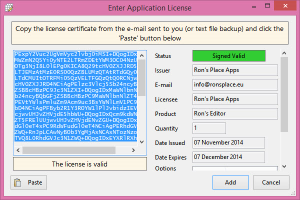Who is the issuer of the license?
We need a detailed and meticulous answer to the question.

I found the answer by examining the right side of the window, where the details of the license are displayed. The 'Issuer' field clearly shows that the license was issued by 'Ron's Place Apps'.